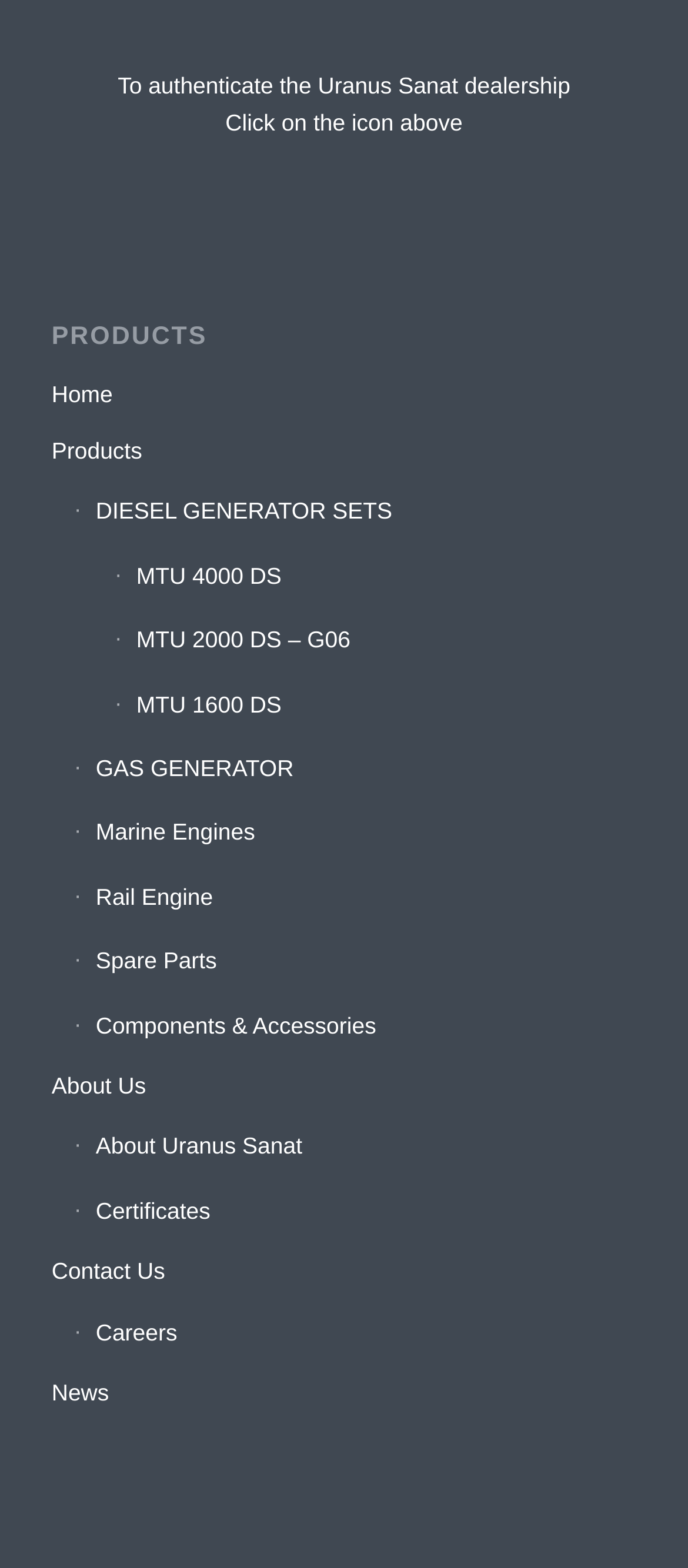Determine the bounding box coordinates in the format (top-left x, top-left y, bottom-right x, bottom-right y). Ensure all values are floating point numbers between 0 and 1. Identify the bounding box of the UI element described by: Spare Parts

[0.108, 0.593, 0.925, 0.634]